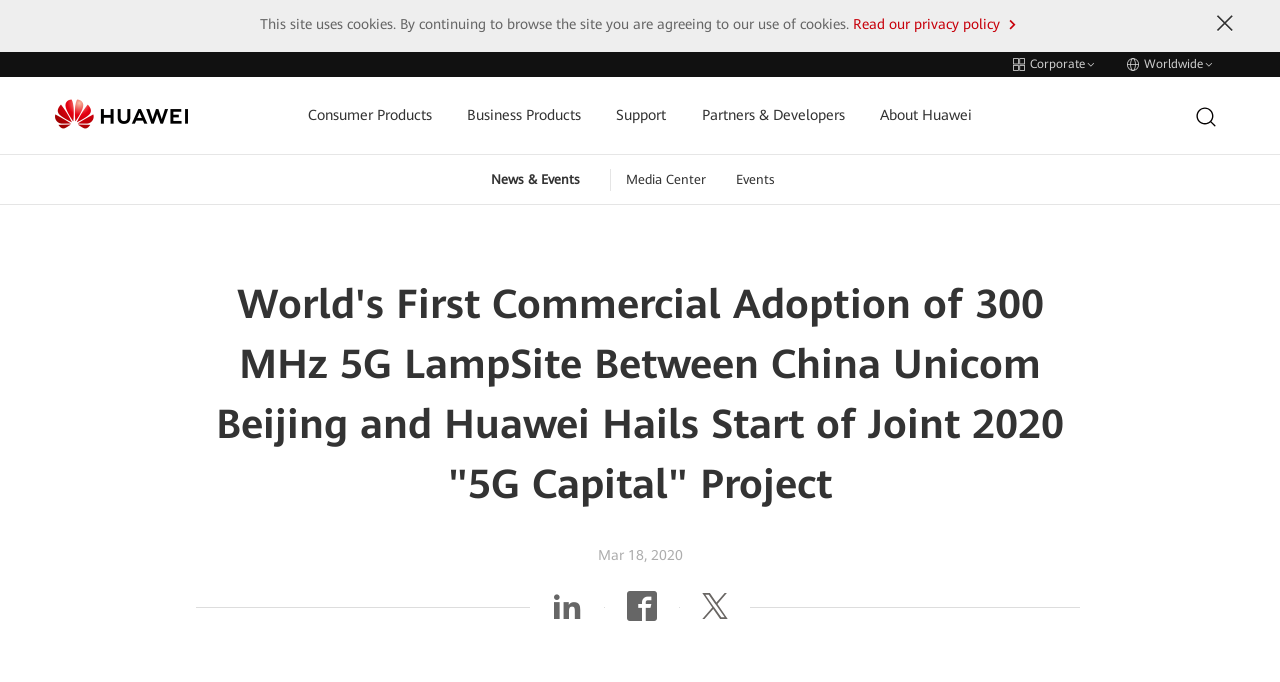What is the date of the news article?
Refer to the image and give a detailed answer to the query.

I found a StaticText element with the text 'Mar 18, 2020' at coordinates [0.467, 0.801, 0.533, 0.825]. This suggests that the date of the news article is Mar 18, 2020.